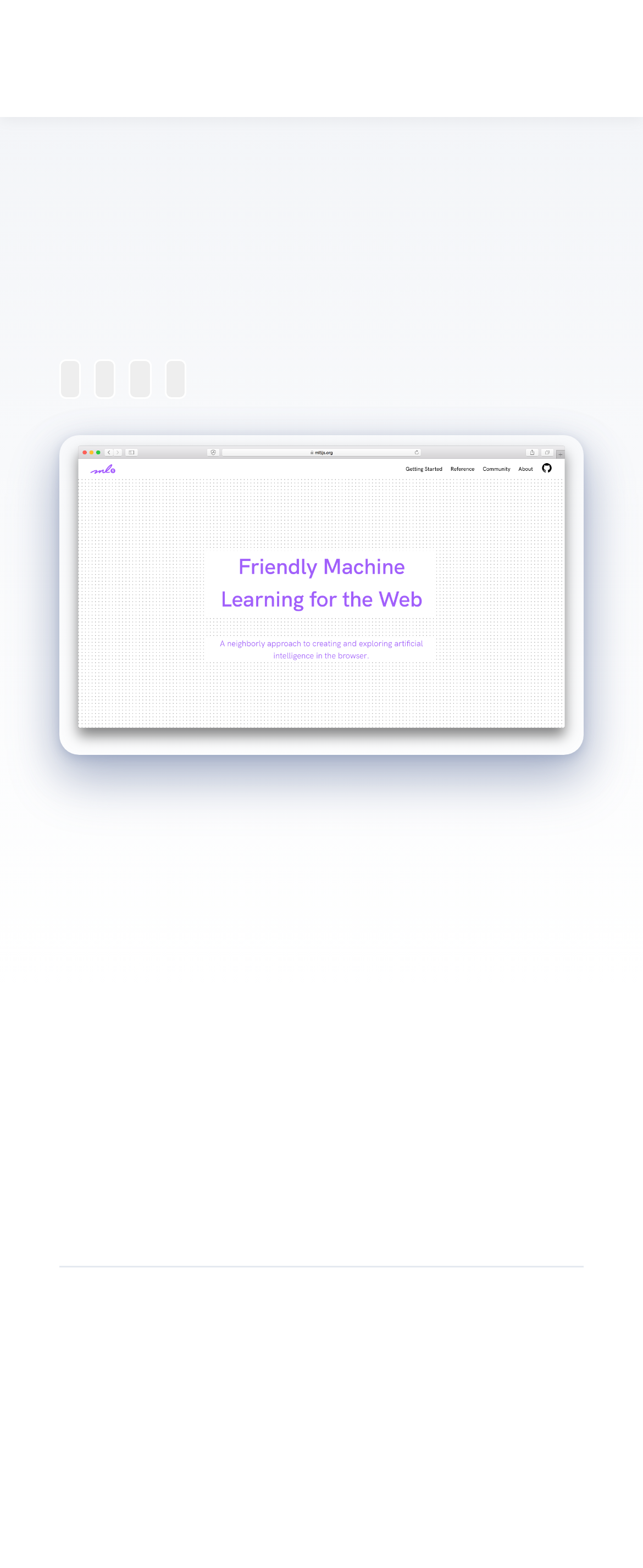Refer to the image and offer a detailed explanation in response to the question: What is the purpose of the horizontal separator?

The horizontal separator element is positioned below the main title and above the first section, indicating its purpose is to visually separate the main title from the subsequent sections.